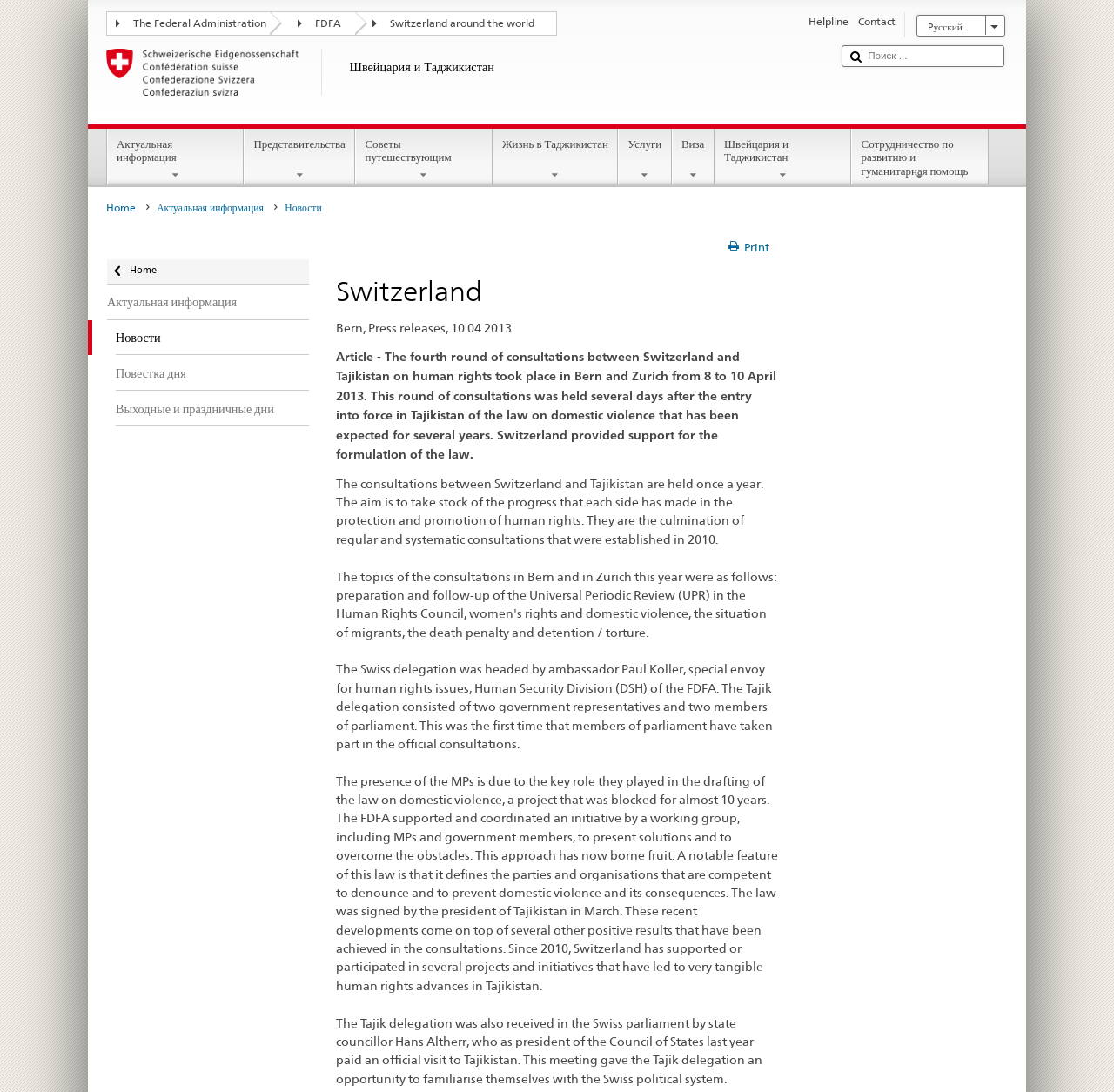Who headed the Swiss delegation in the consultations?
With the help of the image, please provide a detailed response to the question.

According to the article on the webpage, the Swiss delegation was headed by Ambassador Paul Koller, who is the special envoy for human rights issues, Human Security Division (DSH) of the FDFA.